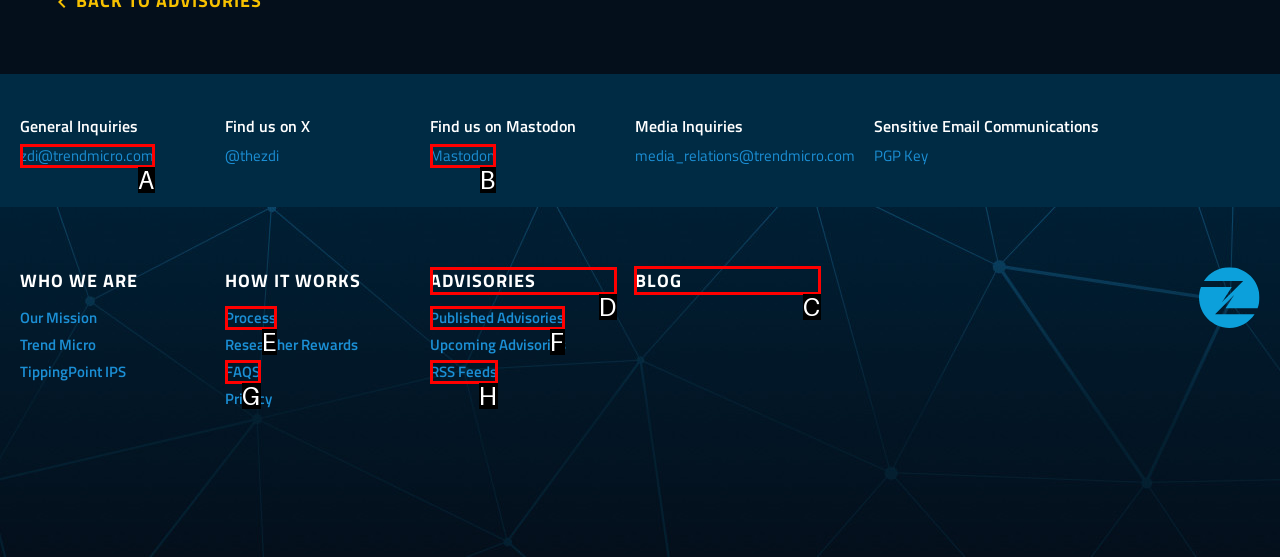Find the correct option to complete this instruction: Read the blog. Reply with the corresponding letter.

C